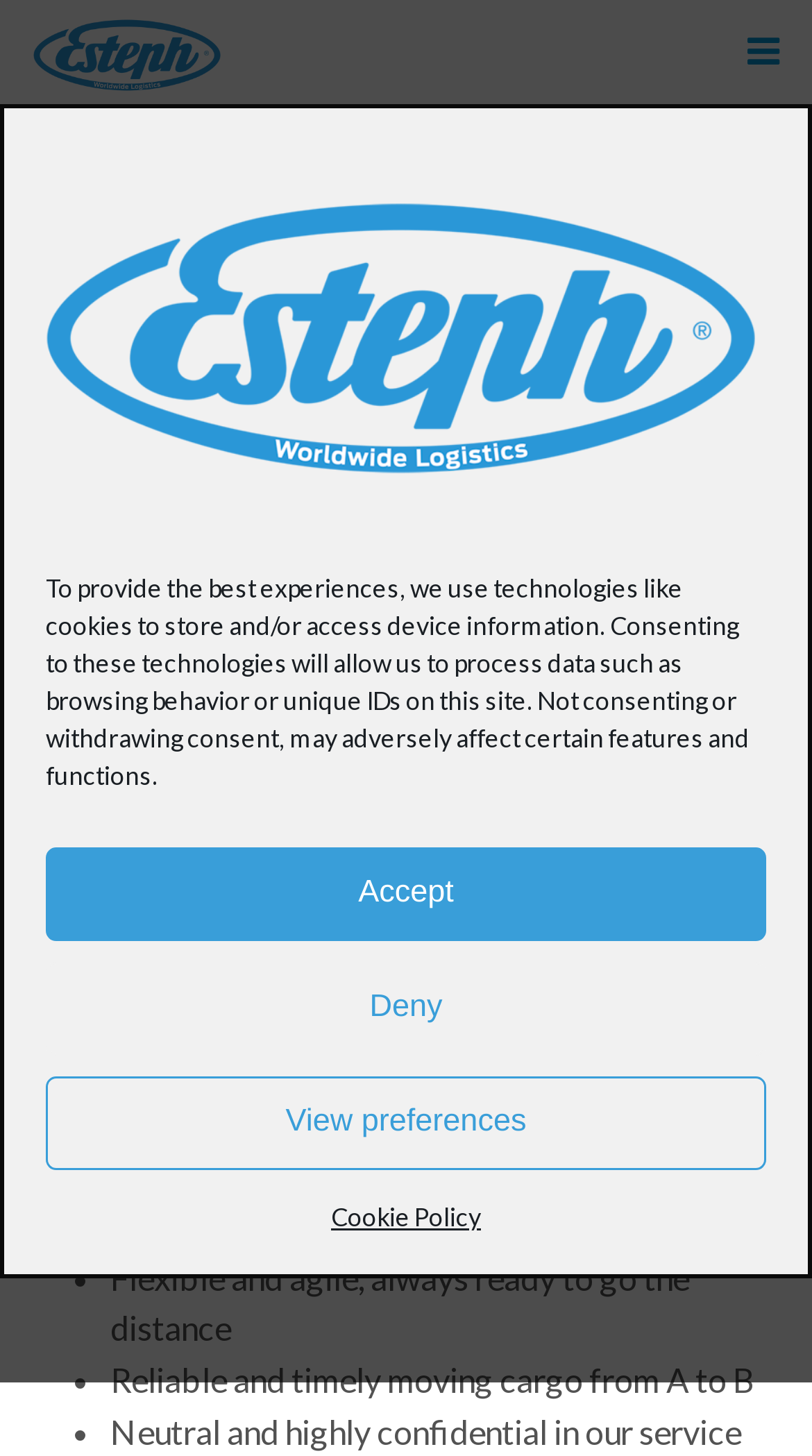Answer the following in one word or a short phrase: 
What type of company is Esteph Logistics?

Freight Forwarding